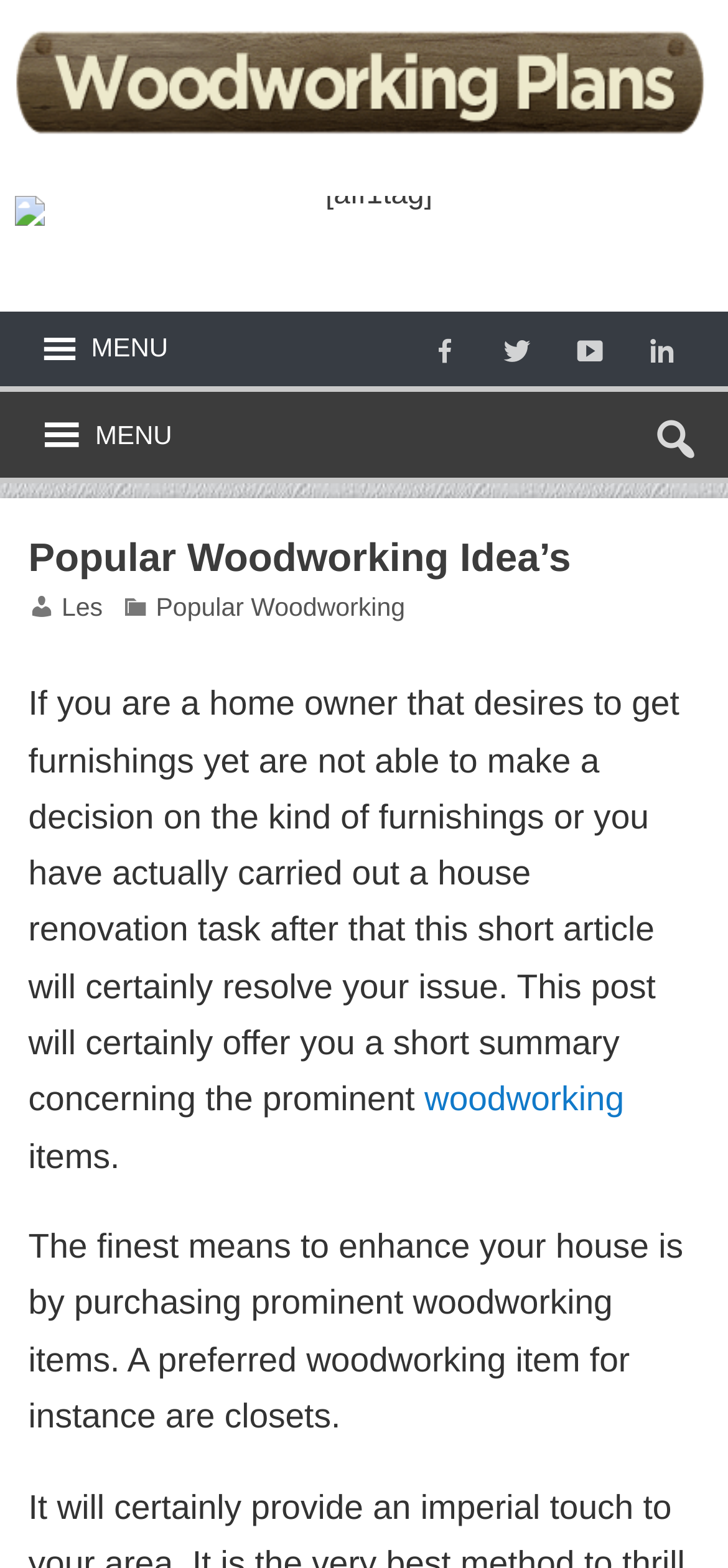Determine the bounding box coordinates for the area that should be clicked to carry out the following instruction: "Click on the 'Woodworking Plans' link".

[0.019, 0.008, 0.981, 0.028]